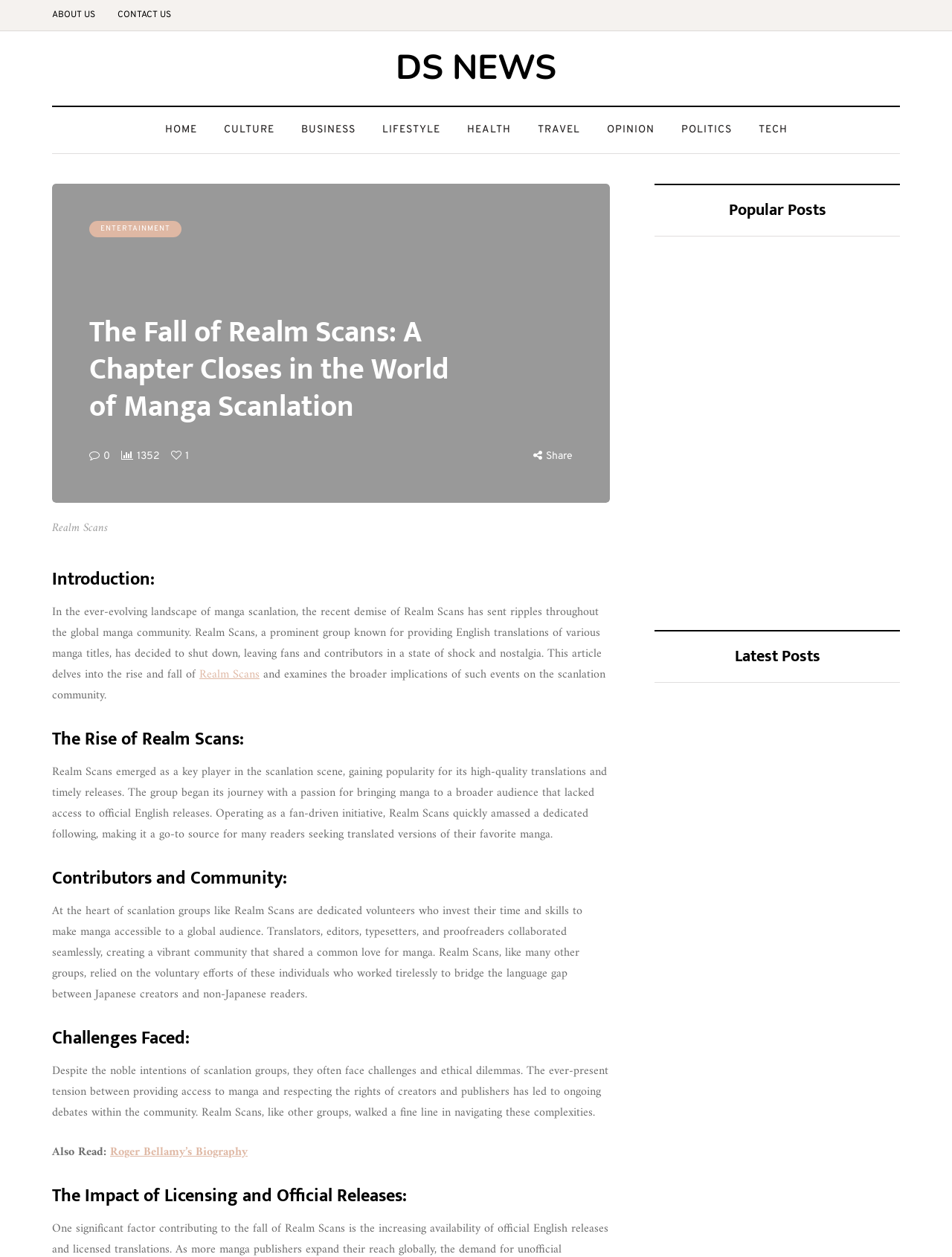Indicate the bounding box coordinates of the element that needs to be clicked to satisfy the following instruction: "Subscribe". The coordinates should be four float numbers between 0 and 1, i.e., [left, top, right, bottom].

None